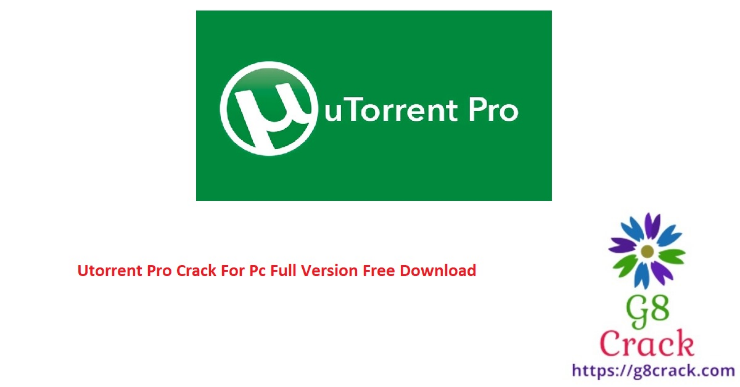What symbol is part of the uTorrent Pro logo?
Answer the question using a single word or phrase, according to the image.

µ